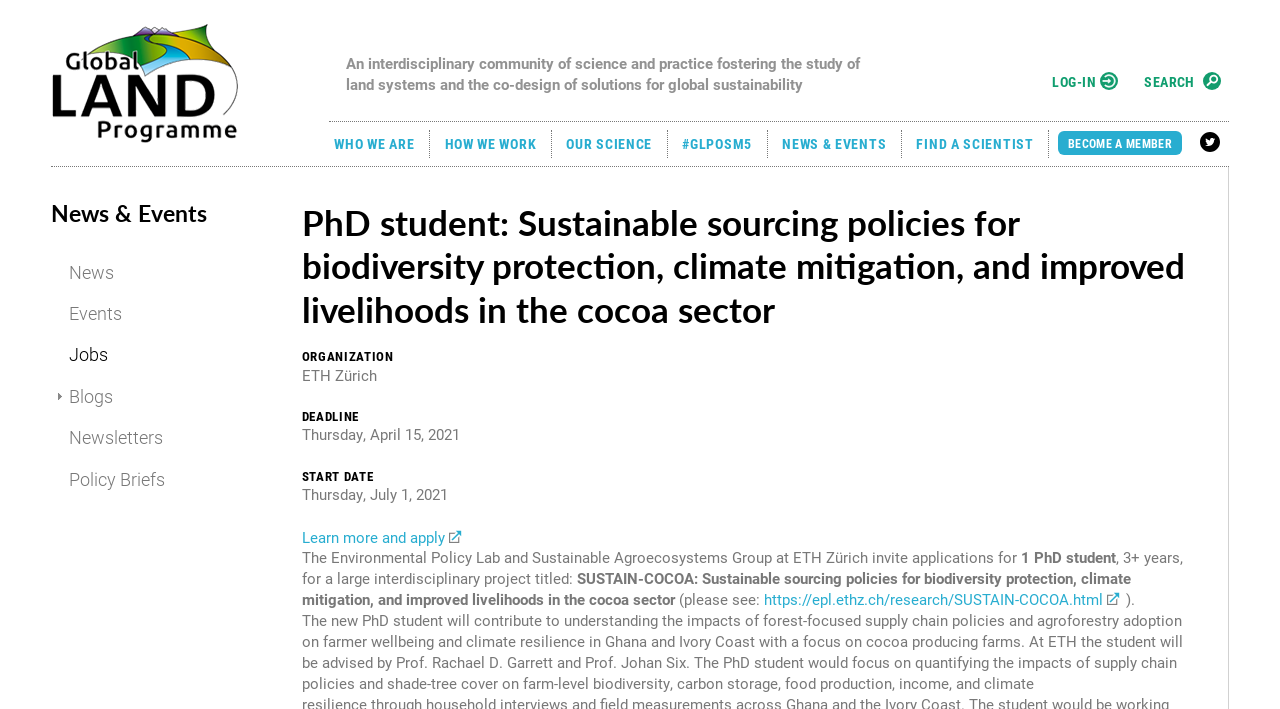Determine the bounding box coordinates of the element that should be clicked to execute the following command: "Learn more about the PhD student position".

[0.236, 0.743, 0.365, 0.771]